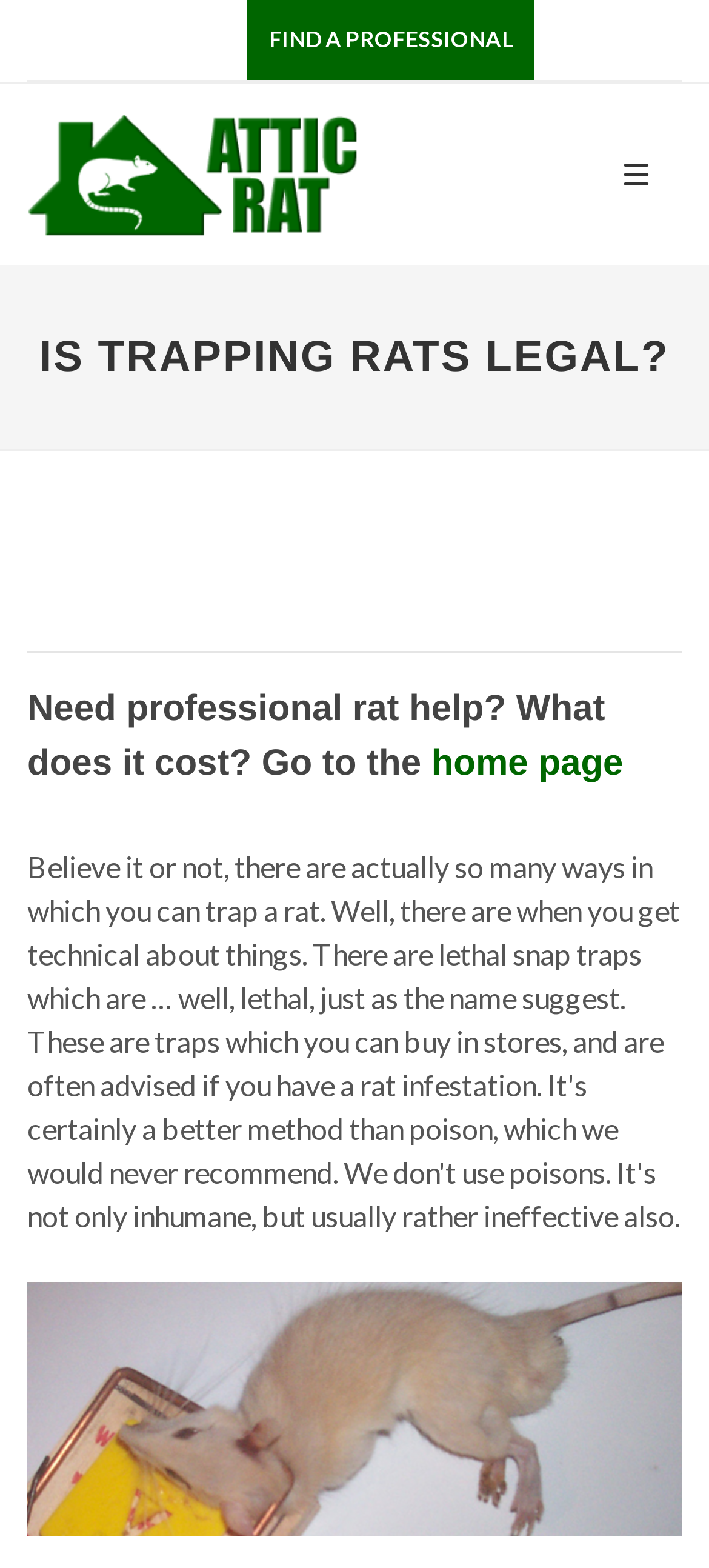Describe the webpage meticulously, covering all significant aspects.

The webpage is about the legality of trapping rats. At the top, there is a prominent link "FIND A PROFESSIONAL" that spans almost half of the page width. Below it, there is a link "Attic Rat" accompanied by an image of an attic rat, which takes up about half of the page width. To the right of the "Attic Rat" link, there is a small image with no description.

The main heading "IS TRAPPING RATS LEGAL?" is centered on the page, taking up most of the page width. Below the heading, there is a horizontal separator line that spans the entire page width. 

Underneath the separator line, there is a subheading "Need professional rat help? What does it cost? Go to the home page" that also takes up most of the page width. Within this subheading, there is a link to the "home page" located towards the right side of the page.